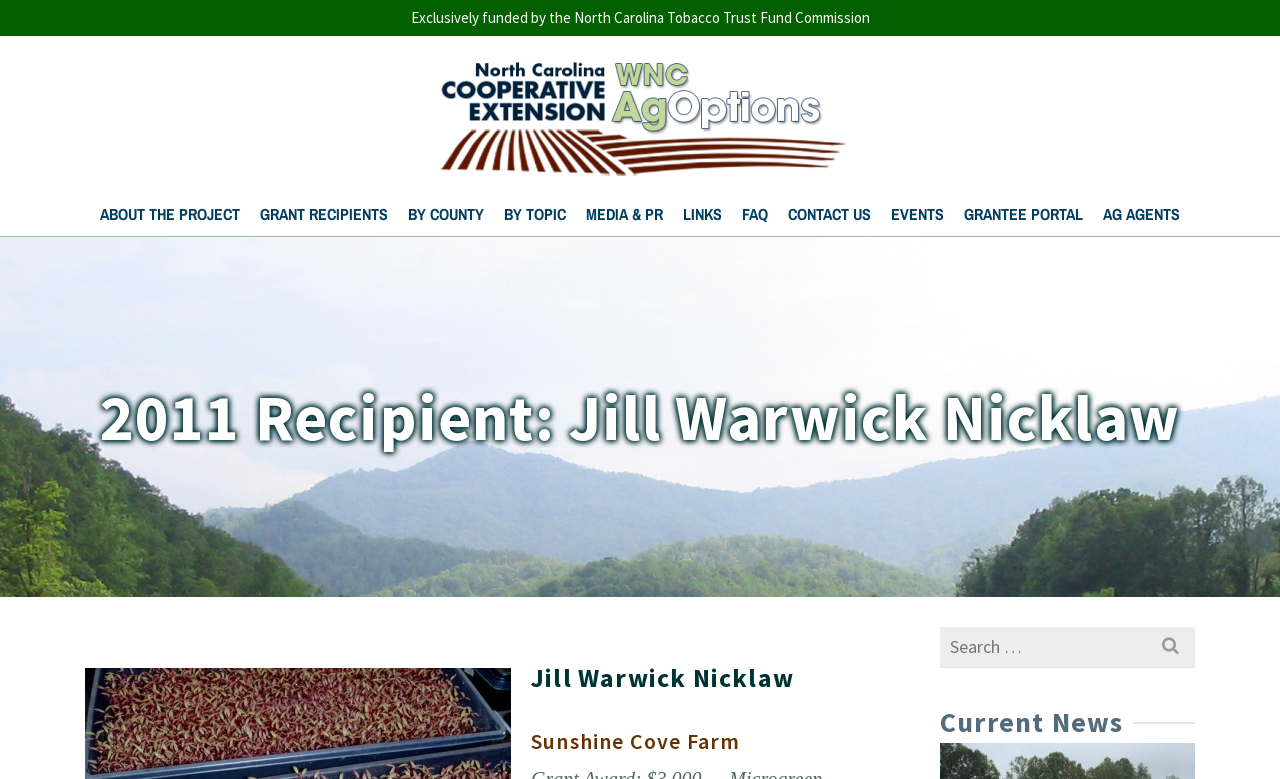Identify the bounding box coordinates for the UI element described as follows: "ISKCON". Ensure the coordinates are four float numbers between 0 and 1, formatted as [left, top, right, bottom].

None